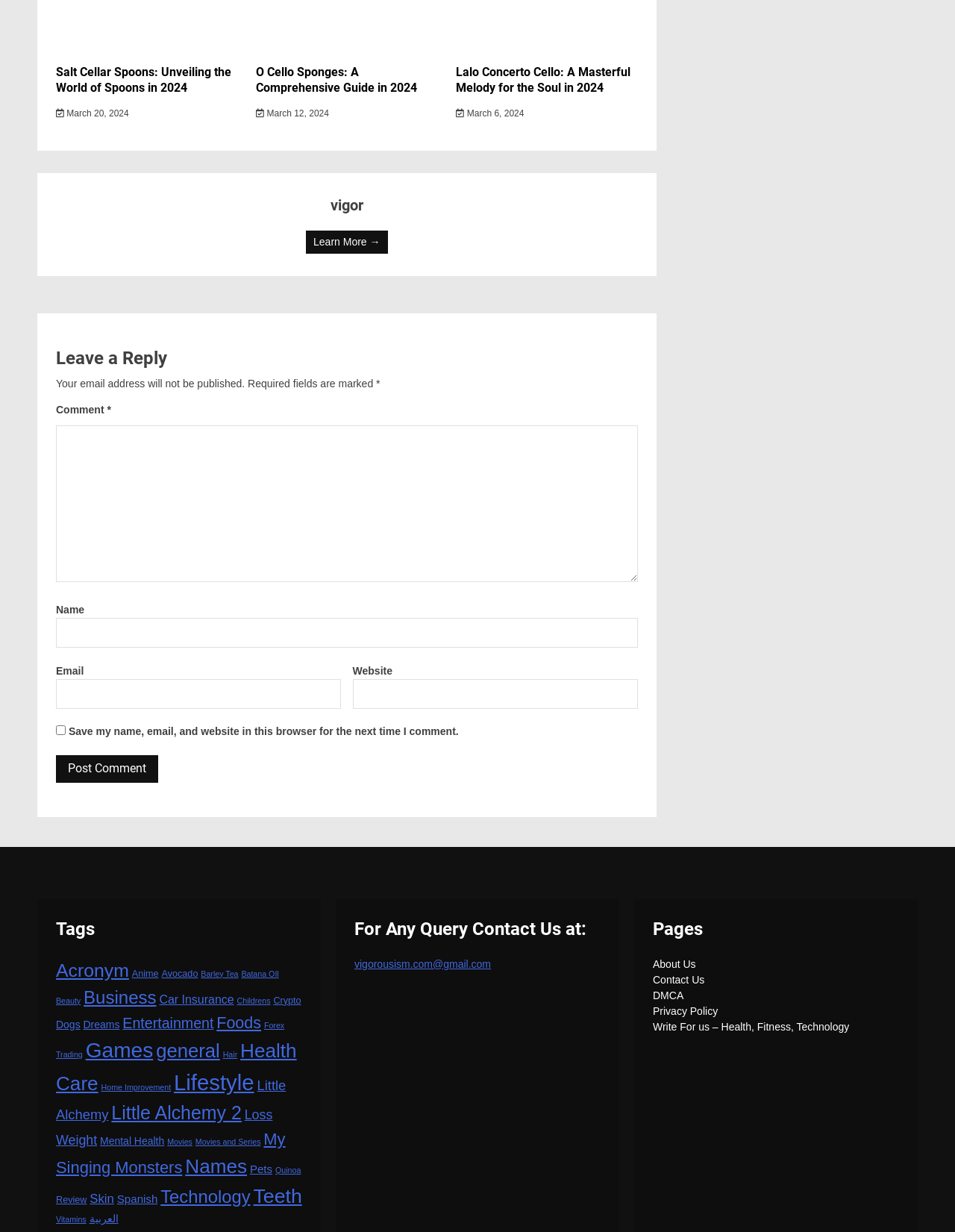Please find the bounding box coordinates of the element that needs to be clicked to perform the following instruction: "Click on the 'Post Comment' button". The bounding box coordinates should be four float numbers between 0 and 1, represented as [left, top, right, bottom].

[0.059, 0.613, 0.166, 0.636]